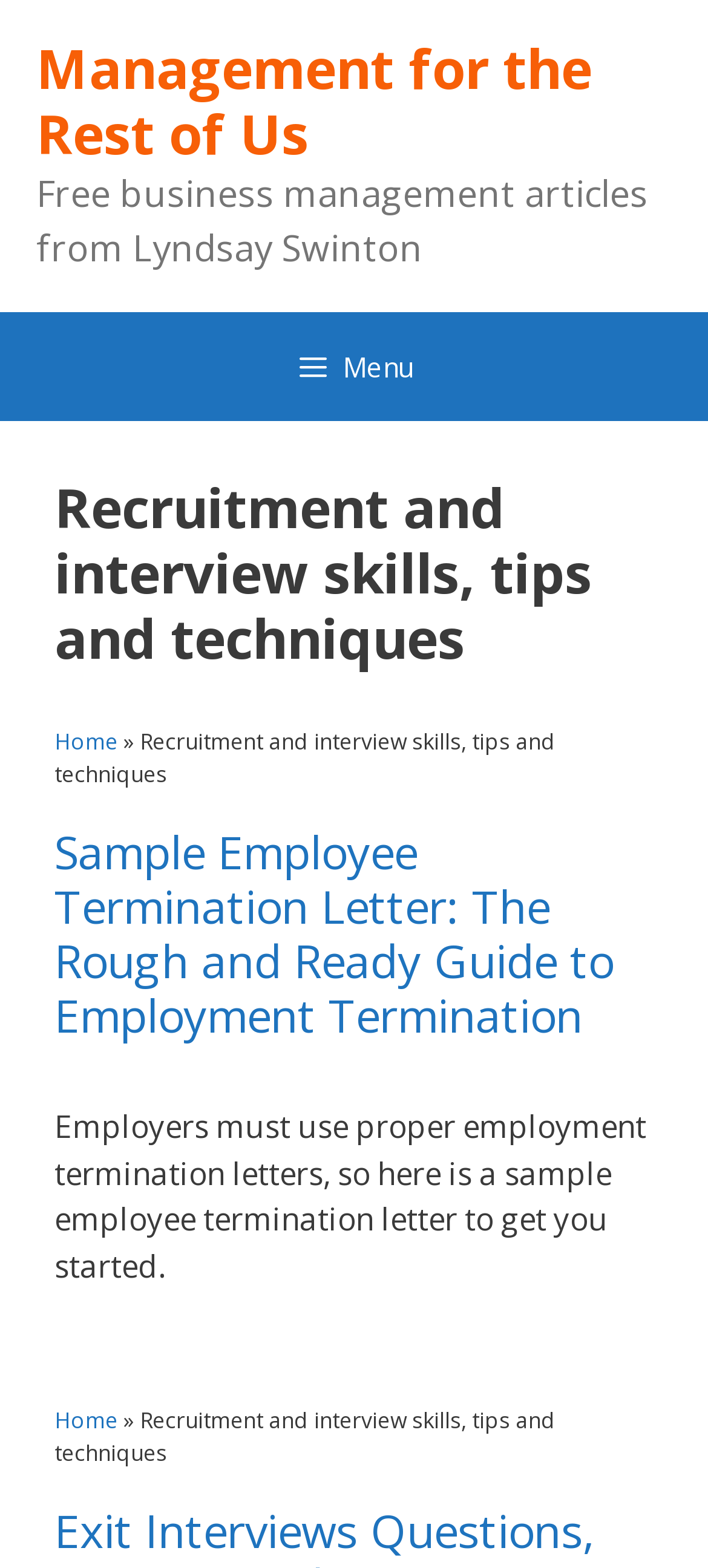What is the main title displayed on this webpage?

Recruitment and interview skills, tips and techniques